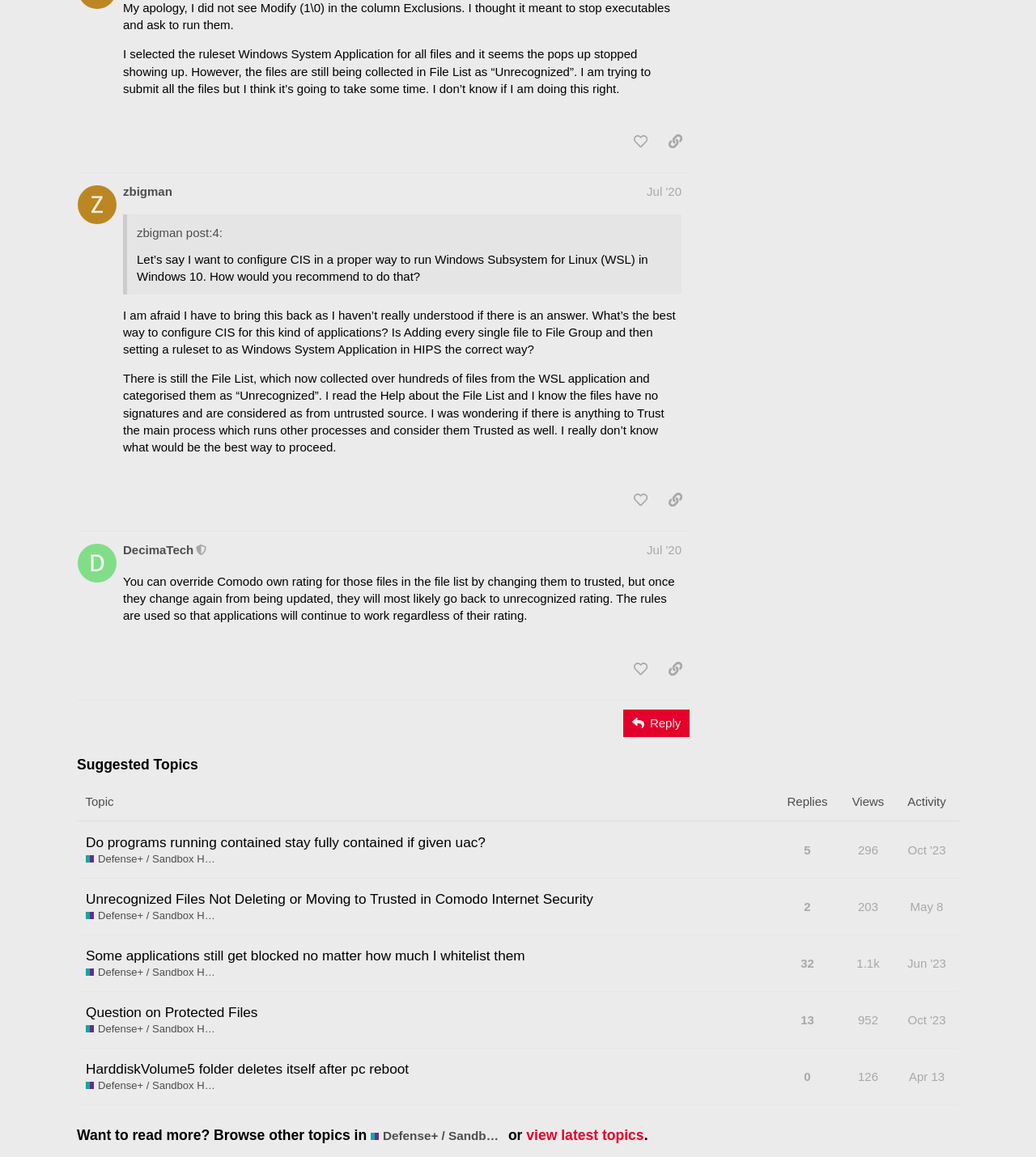What is the purpose of the 'File List' in Comodo Internet Security?
Carefully analyze the image and provide a thorough answer to the question.

I inferred this answer by reading the text content of the post by zbigman, which mentions the File List collecting files from the WSL application and categorizing them as 'Unrecognized'.